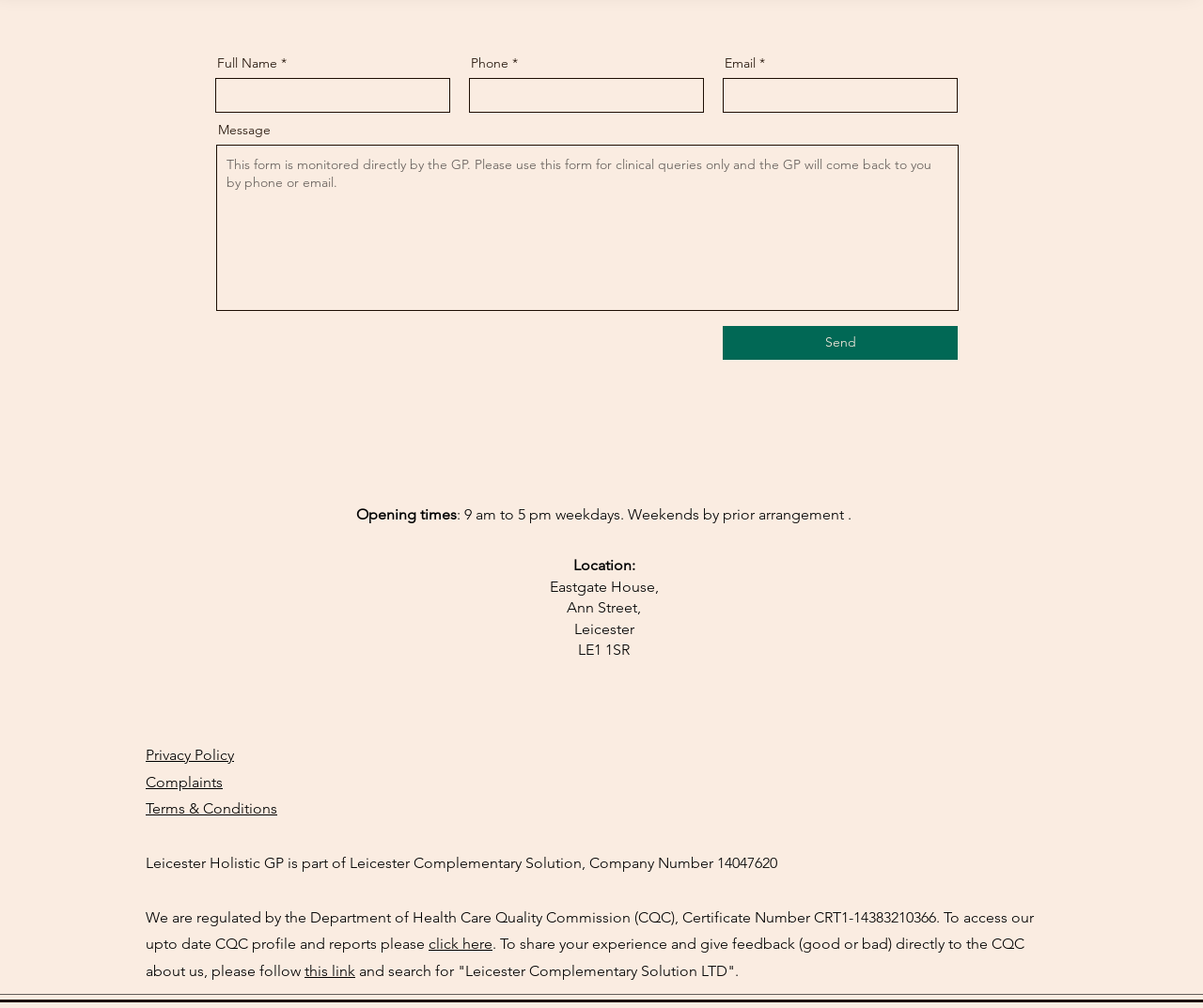Predict the bounding box coordinates of the UI element that matches this description: "click here". The coordinates should be in the format [left, top, right, bottom] with each value between 0 and 1.

[0.356, 0.929, 0.409, 0.944]